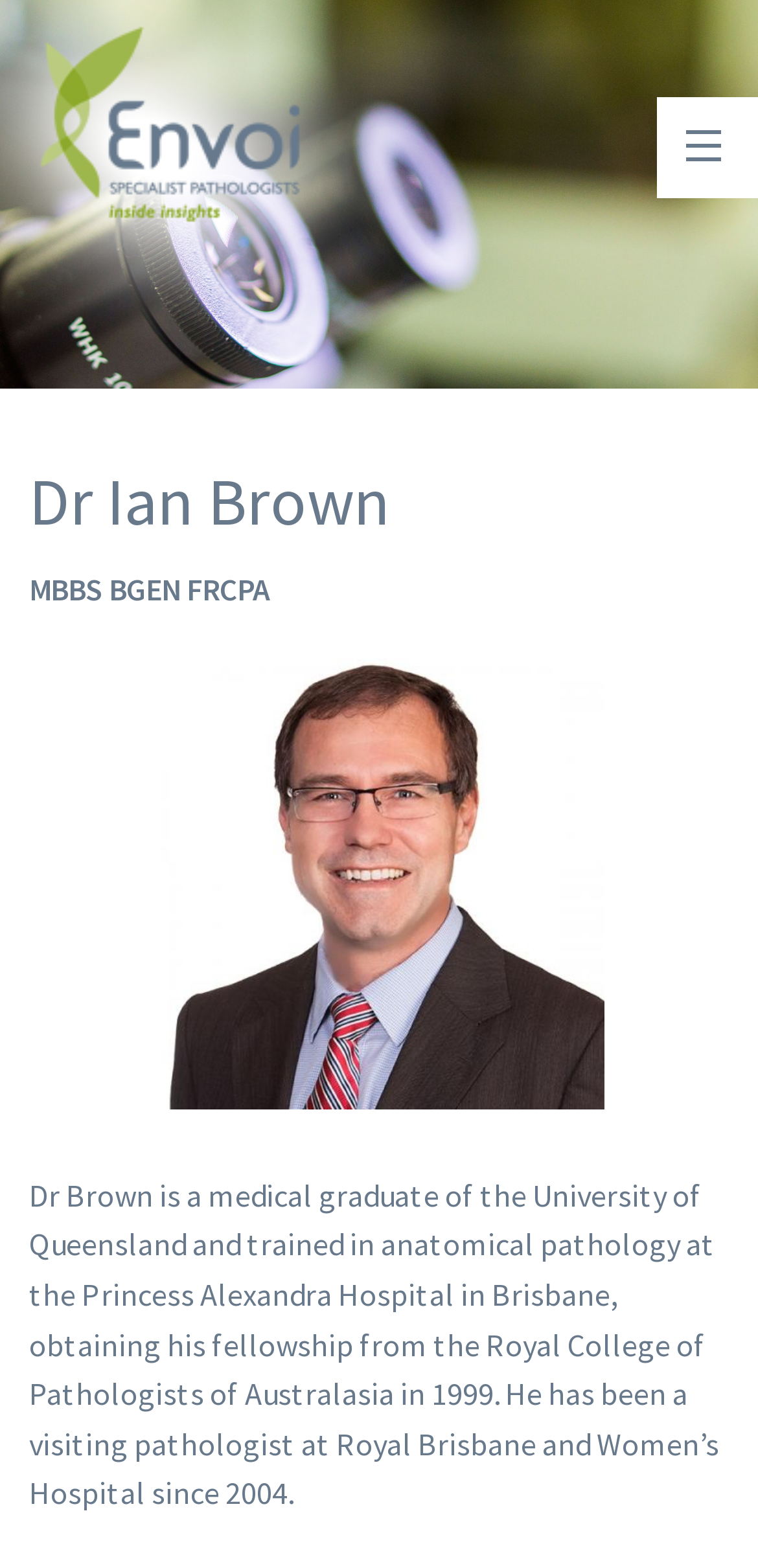Write a detailed summary of the webpage.

The webpage is about Dr. Ian Brown, a medical professional. At the top, there is a link to "Skip to main content" and another link with no text. Below these links, there is a navigation menu with five items: "Home", "About our Pathologists", "For Doctors", "Patient Info", and "Contact Us". Each of these menu items has a dropdown list with additional links.

To the right of the navigation menu, there is a section dedicated to Dr. Ian Brown. It starts with a heading "Dr Ian Brown" followed by his credentials "MBBS BGEN FRCPA". Below this, there is a link to "Dr Ian Brown" with an associated image of the doctor. Underneath the image, there is a paragraph describing Dr. Brown's background, including his education and work experience.

On the right side of the page, there is a list of pathologists, including Prof Andrew Clouston, Dr. Catherine Campbell, and Dr. Christophe Rosty. There are also lists of links related to "For Doctors" and "Patient Info", including "Pathology Forms", "Recent Envoi Publications", and "About my tests".